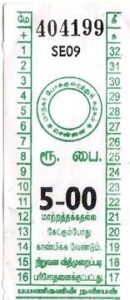What is the purpose of the bus pass?
Look at the image and respond with a one-word or short phrase answer.

Free or discounted travel for seniors